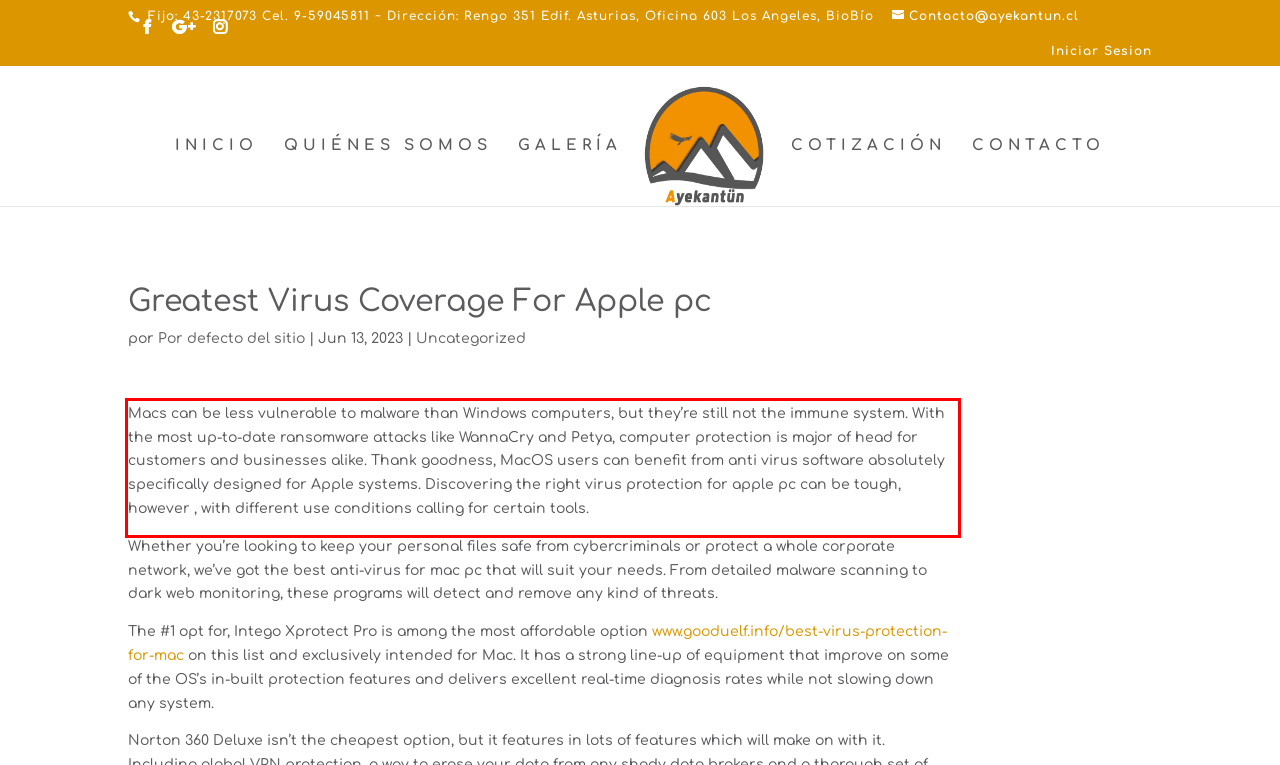With the provided screenshot of a webpage, locate the red bounding box and perform OCR to extract the text content inside it.

Macs can be less vulnerable to malware than Windows computers, but they’re still not the immune system. With the most up-to-date ransomware attacks like WannaCry and Petya, computer protection is major of head for customers and businesses alike. Thank goodness, MacOS users can benefit from anti virus software absolutely specifically designed for Apple systems. Discovering the right virus protection for apple pc can be tough, however , with different use conditions calling for certain tools.